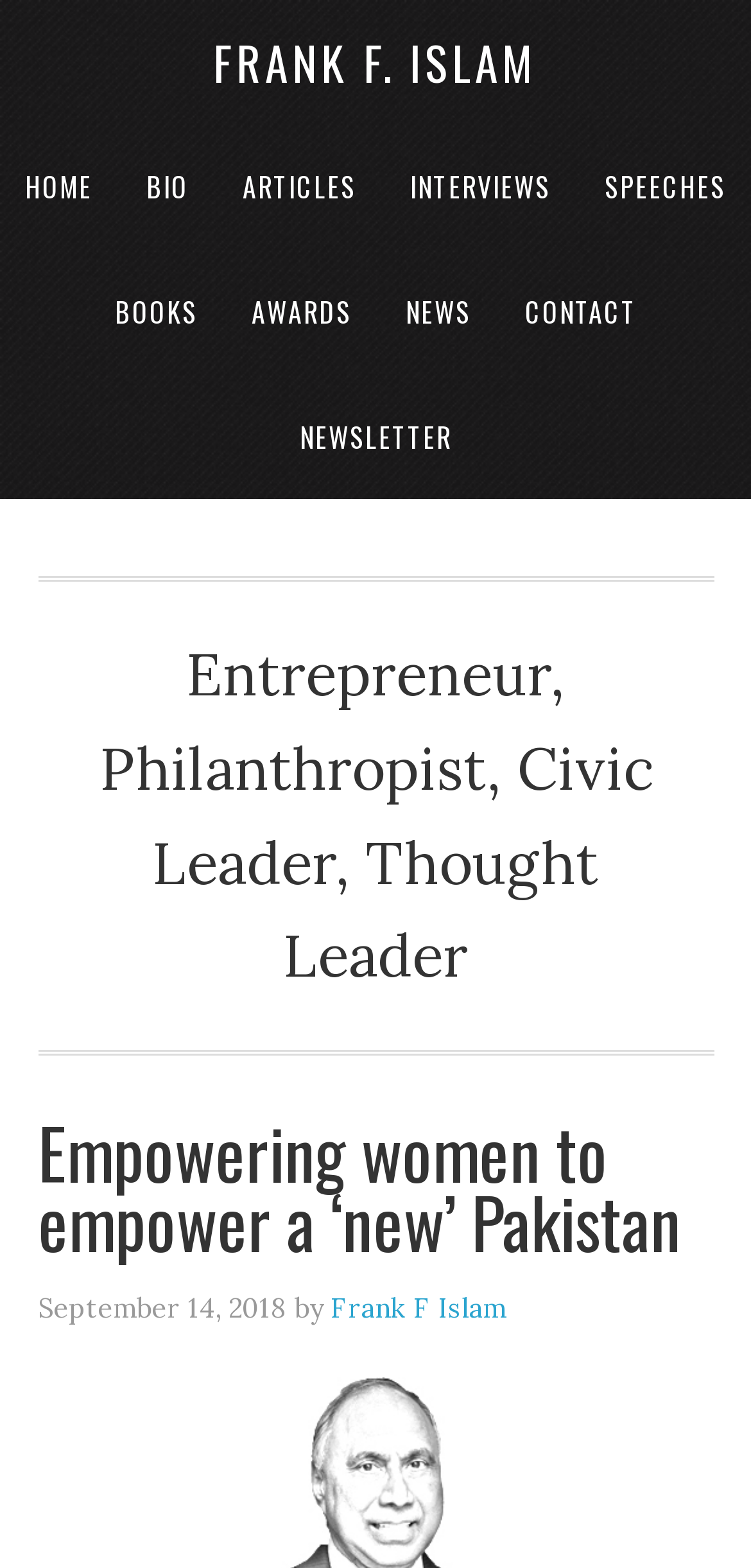Please respond in a single word or phrase: 
How many navigation links are there?

11